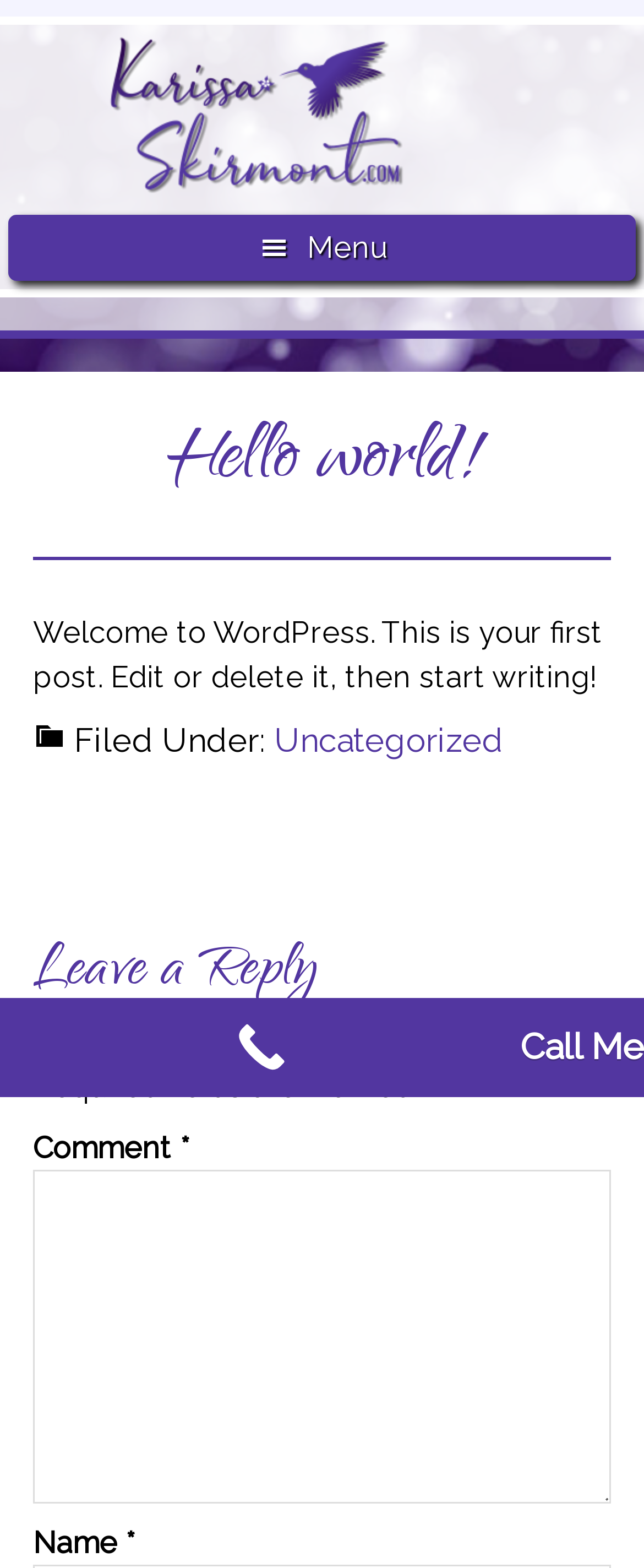What is the category of the current post?
Using the details from the image, give an elaborate explanation to answer the question.

The category of the current post can be found by looking at the link element with the text 'Uncategorized' which is located at the bottom of the post, indicating that this is the category of the current post.